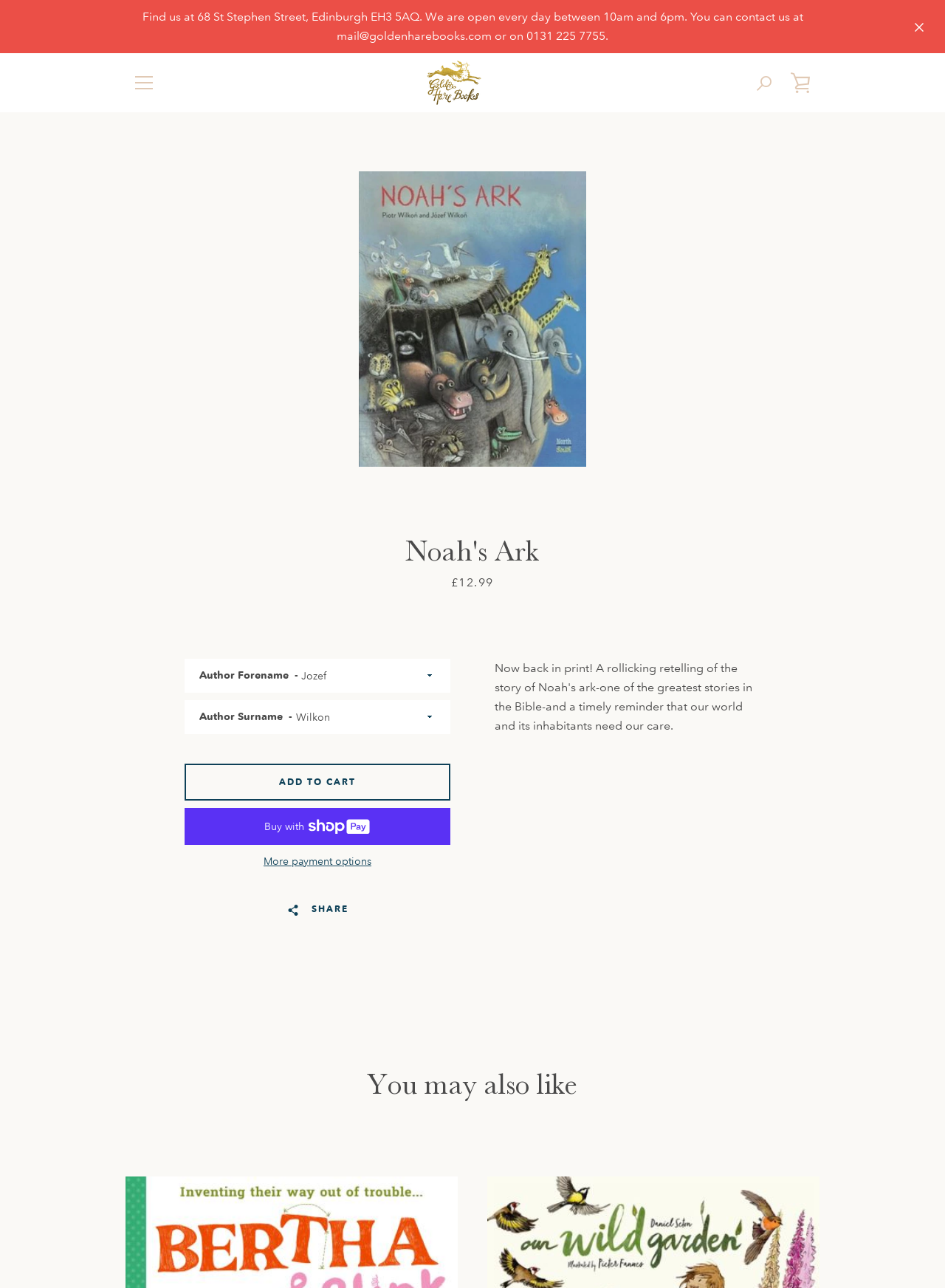What is the purpose of the 'Add to Cart' button?
Please use the image to deliver a detailed and complete answer.

I found the answer by looking at the product information section, where the 'Add to Cart' button is displayed. The button is labeled 'ADD TO CART', which suggests that its purpose is to add the book to the shopping cart.